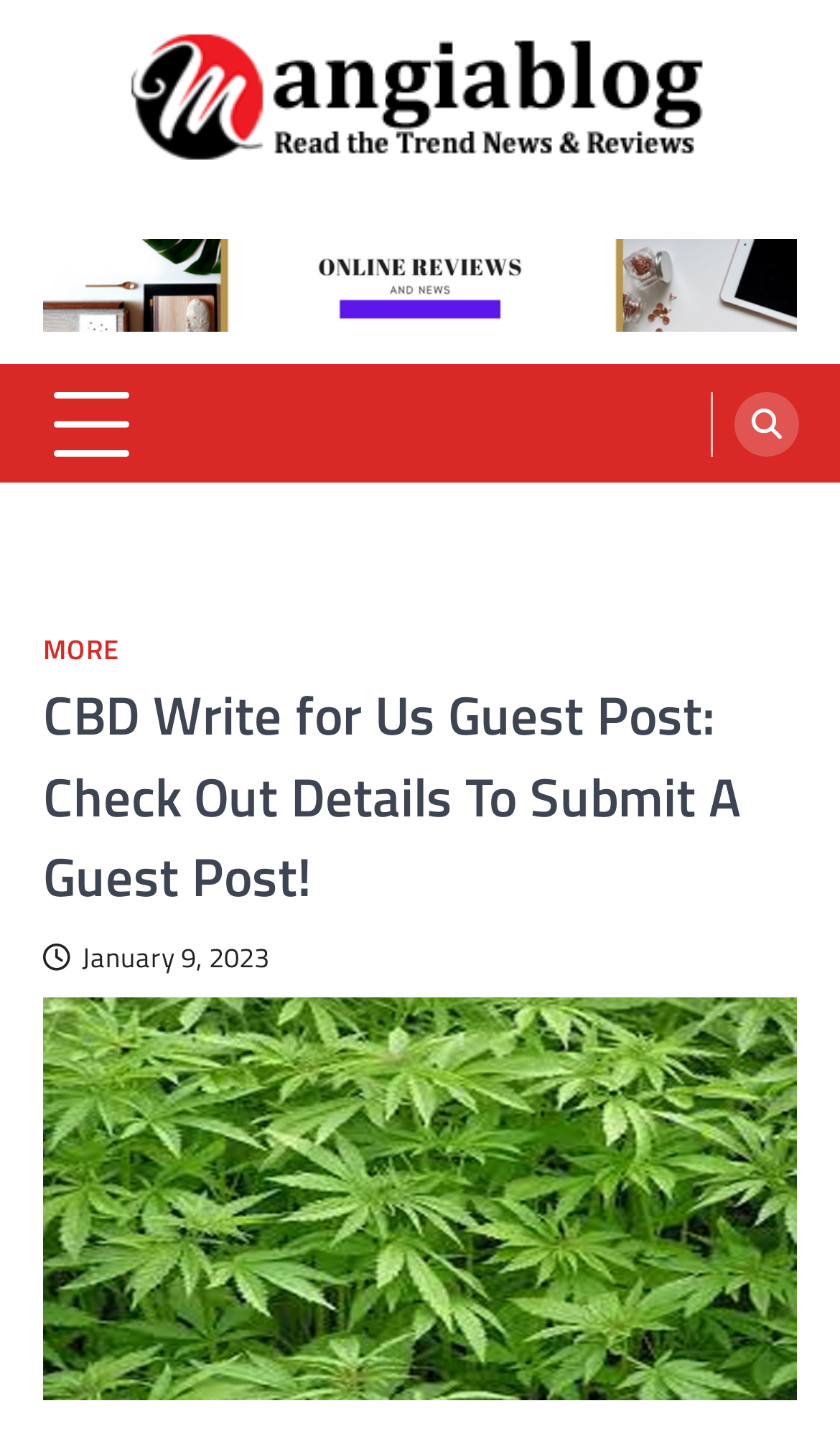What is the logo of the website? From the image, respond with a single word or brief phrase.

Mangiablog Header Logo